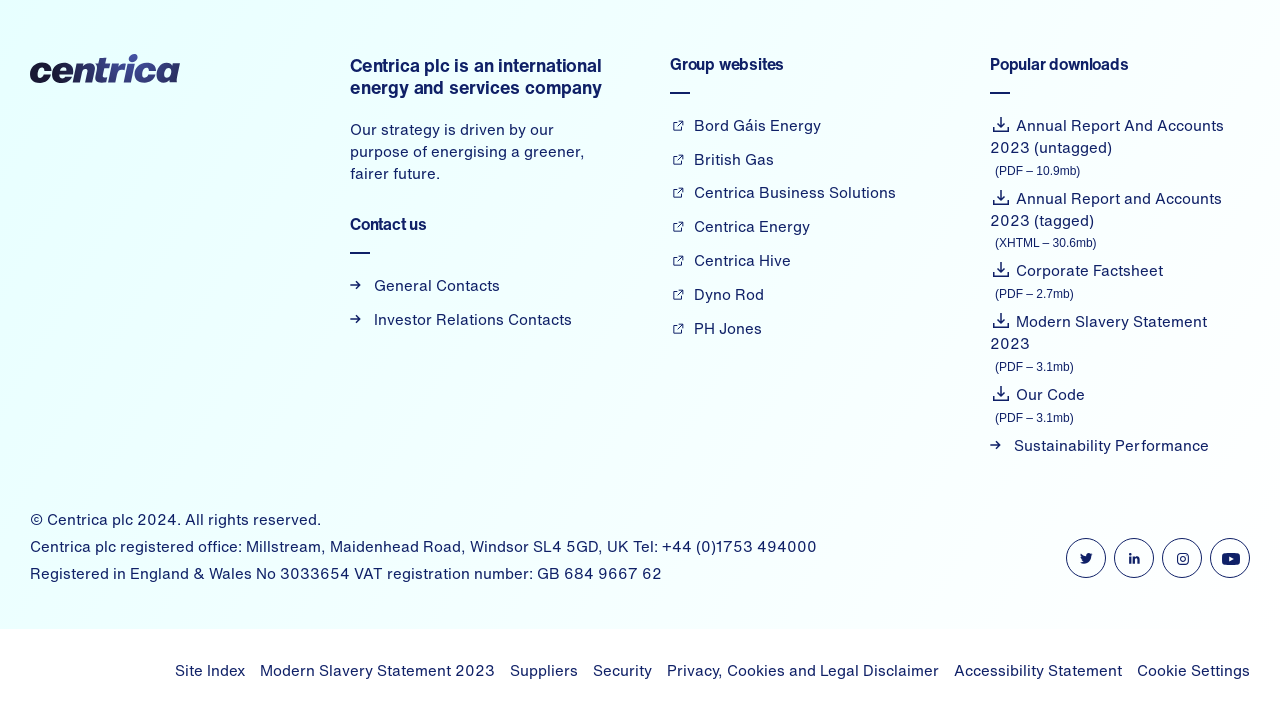Use the details in the image to answer the question thoroughly: 
What is the file size of the Annual Report And Accounts 2023 (untagged)?

The file size of the Annual Report And Accounts 2023 (untagged) is mentioned in the static text '(PDF – 10.9mb)' which is located next to the link 'Annual Report And Accounts 2023 (untagged)'.